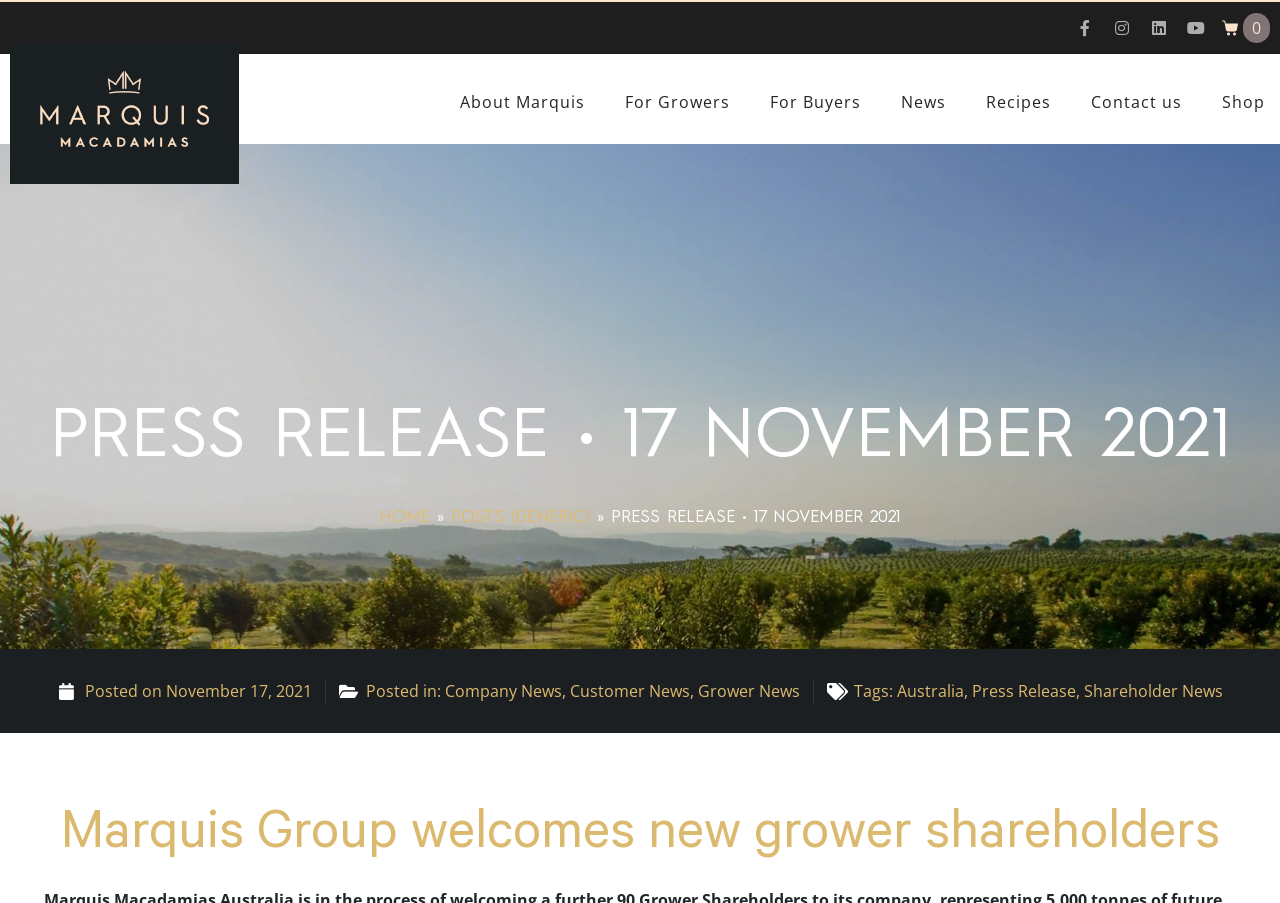Please find the bounding box for the UI component described as follows: "About Marquis".

[0.355, 0.06, 0.461, 0.159]